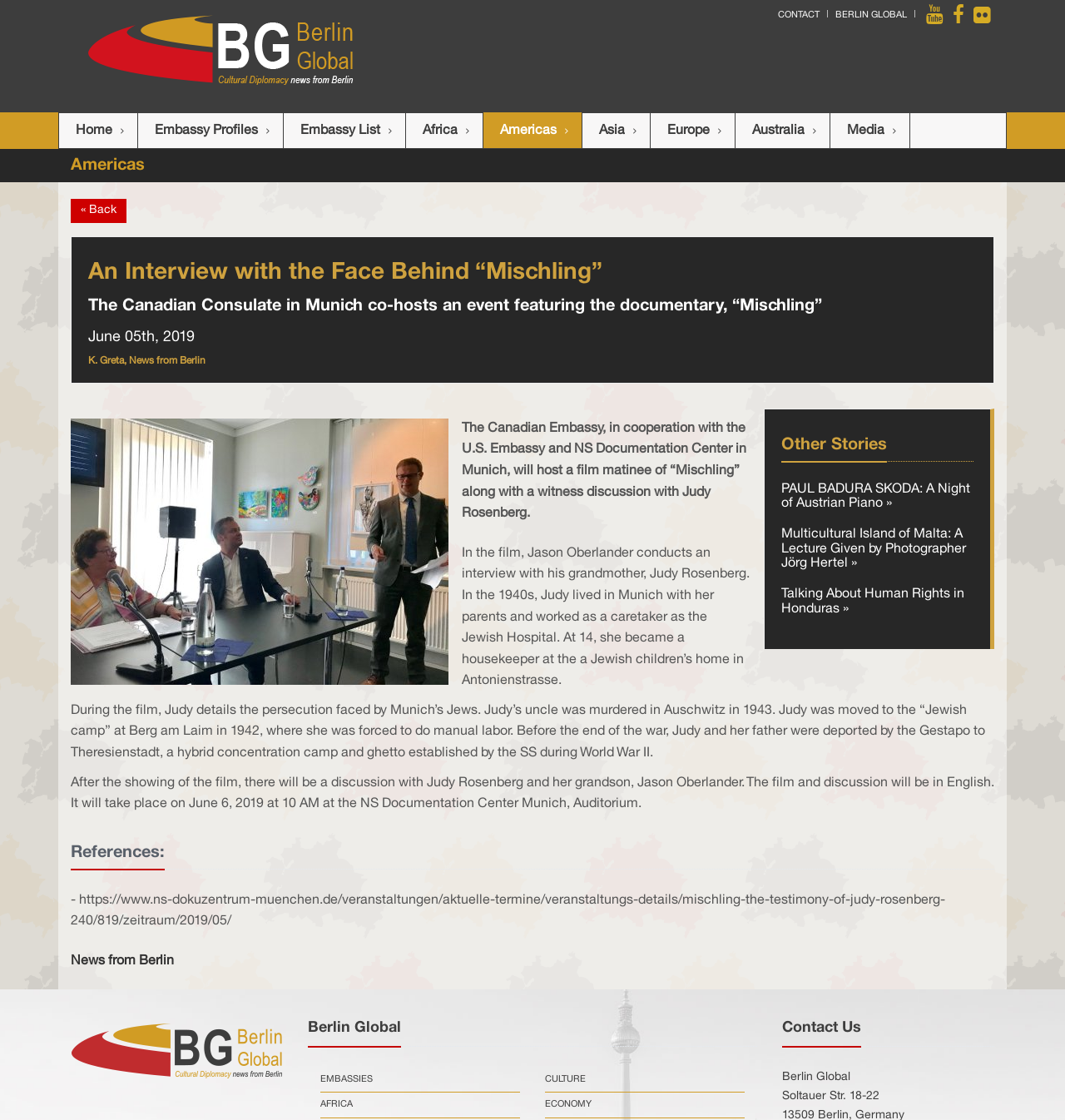Using a single word or phrase, answer the following question: 
How many links are there in the top navigation bar?

7